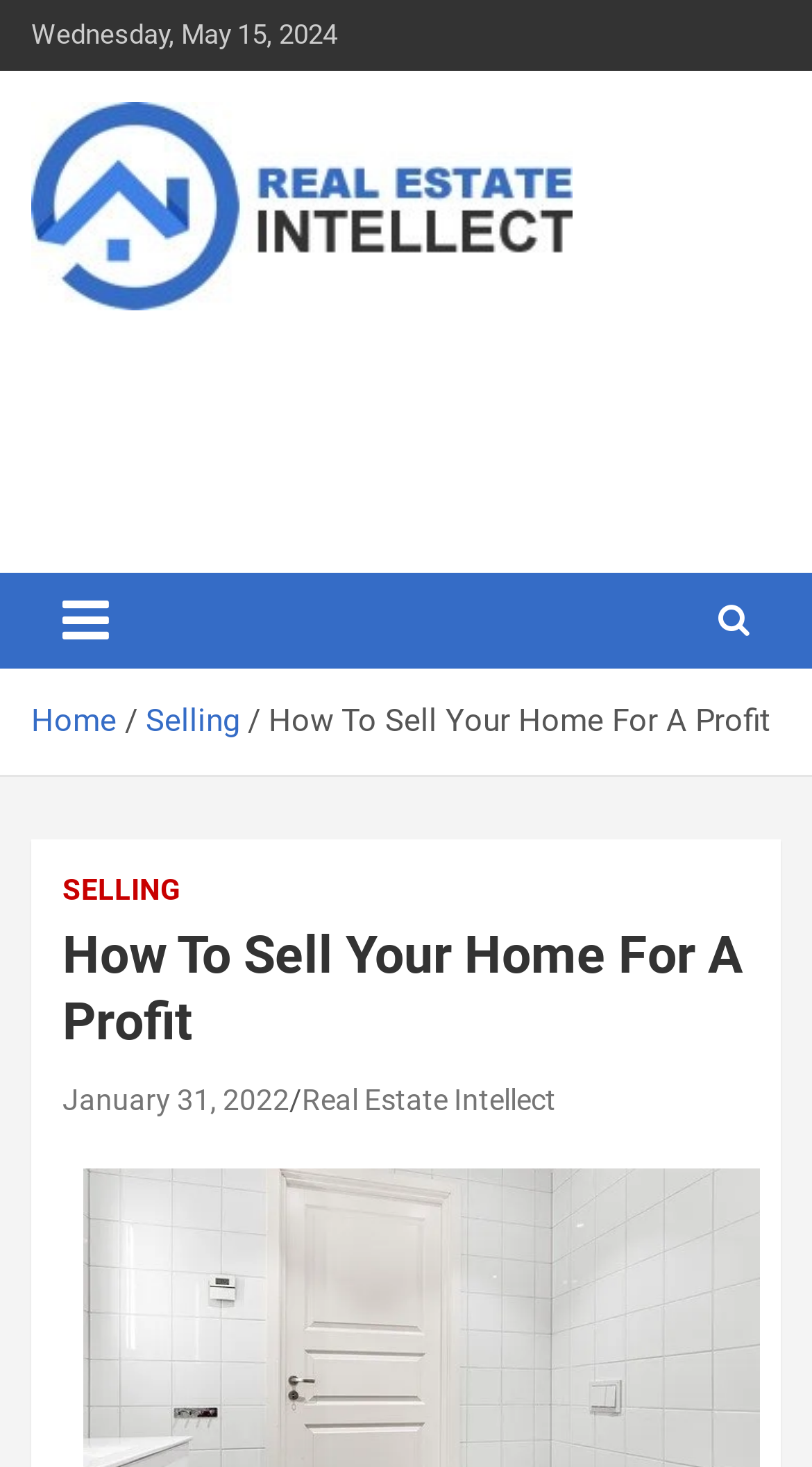What is the name of the website?
Offer a detailed and full explanation in response to the question.

I found the name of the website by looking at the top-left corner of the webpage, where it says 'Real Estate Intellect' in a logo format. This is likely the name of the website.